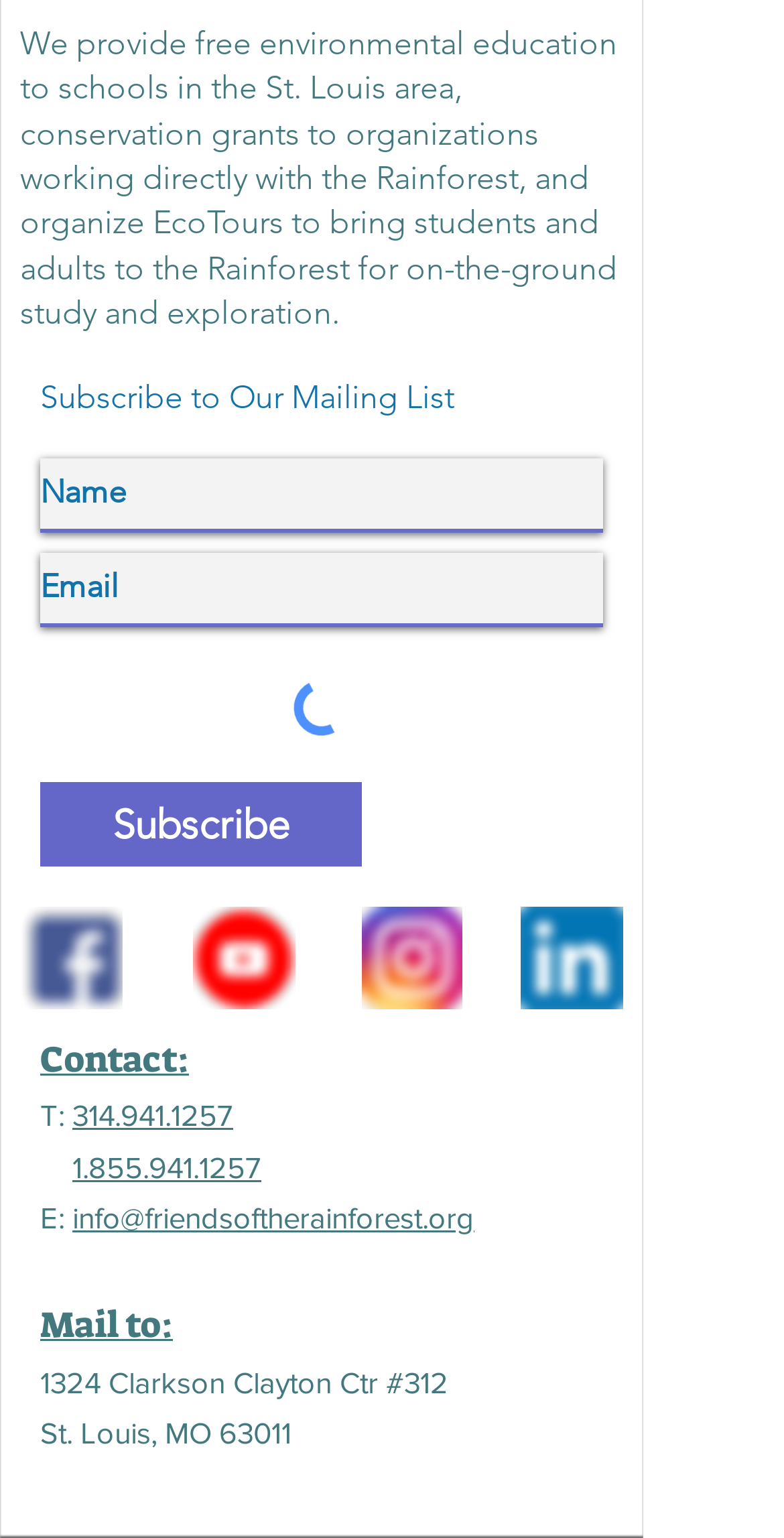Find the bounding box of the element with the following description: "alt="Blocks FAQ"". The coordinates must be four float numbers between 0 and 1, formatted as [left, top, right, bottom].

None